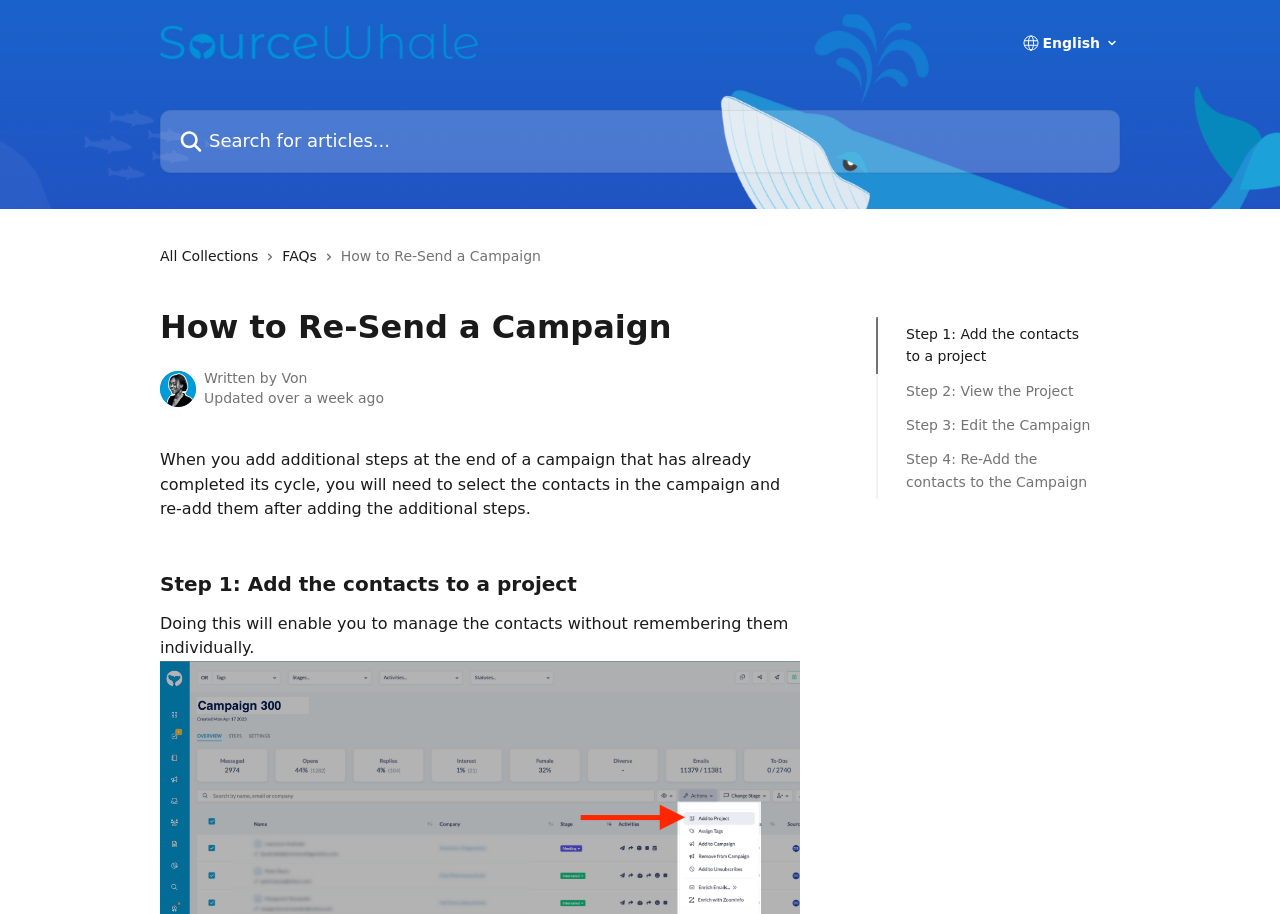Given the description: "Step 3: Edit the Campaign", determine the bounding box coordinates of the UI element. The coordinates should be formatted as four float numbers between 0 and 1, [left, top, right, bottom].

[0.708, 0.453, 0.853, 0.477]